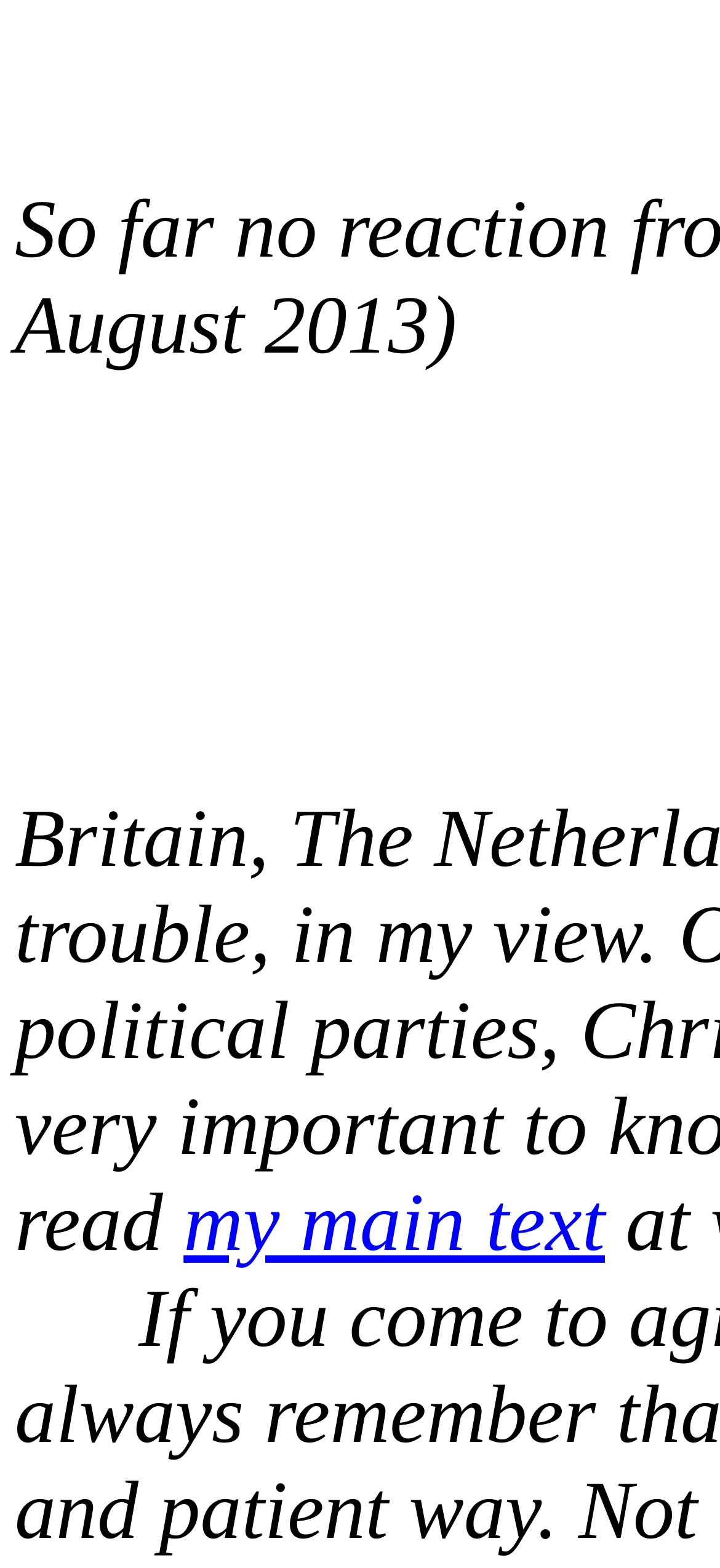Please locate the UI element described by "my main text" and provide its bounding box coordinates.

[0.255, 0.75, 0.84, 0.809]